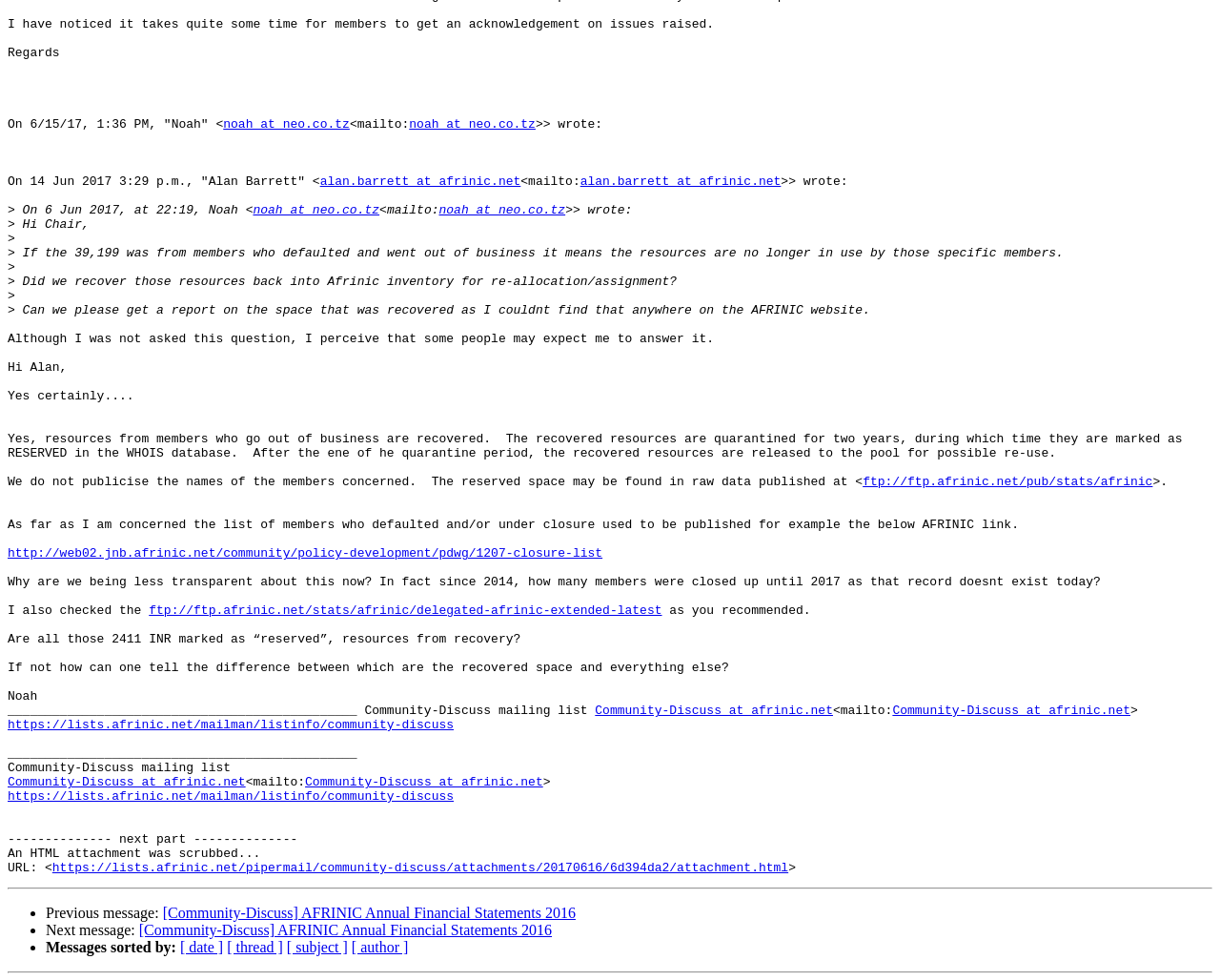What is the link to the AFRINIC stats page?
Give a detailed response to the question by analyzing the screenshot.

The email thread mentions that the AFRINIC stats page can be found at ftp://ftp.afrinic.net/pub/stats/afrinic. This link is provided as a resource for community members to access statistical information about AFRINIC.